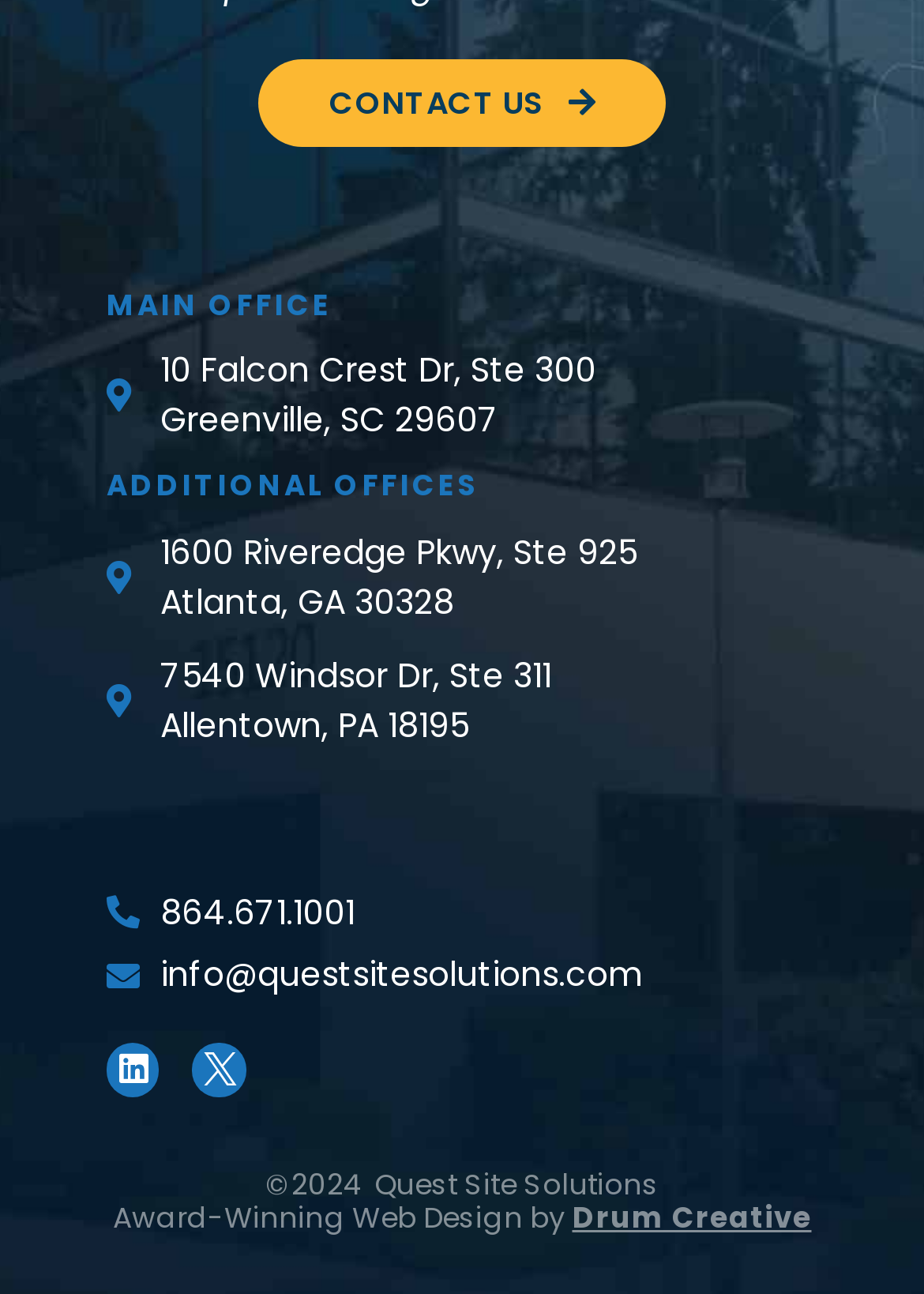Provide a brief response in the form of a single word or phrase:
What is the address of the main office?

10 Falcon Crest Dr, Ste 300 Greenville, SC 29607